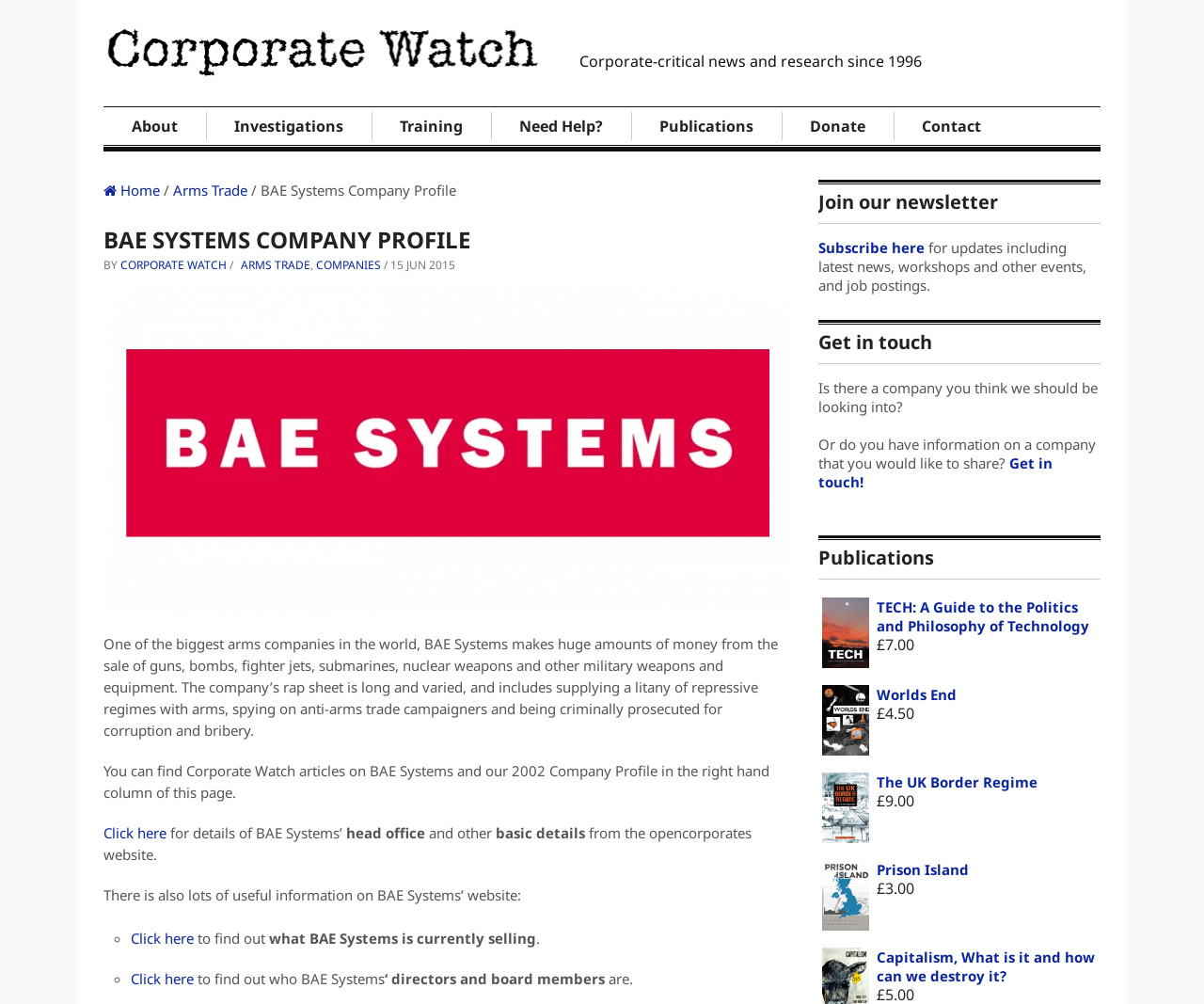Please answer the following question using a single word or phrase: 
How can one get in touch with the organization?

Through the 'Get in touch!' link